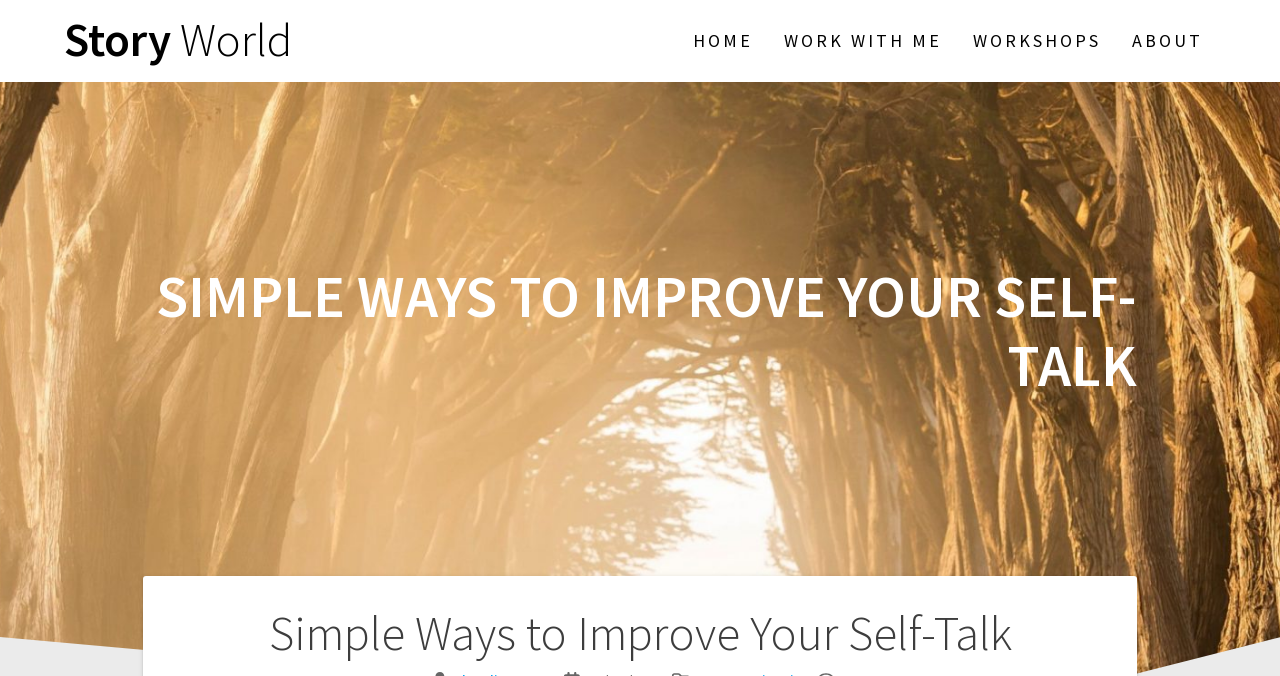How many links are in the top navigation bar?
Carefully analyze the image and provide a detailed answer to the question.

I counted the links in the top navigation bar, which are 'HOME', 'WORK WITH ME', 'WORKSHOPS', and 'ABOUT', and found that there are 4 links in total.